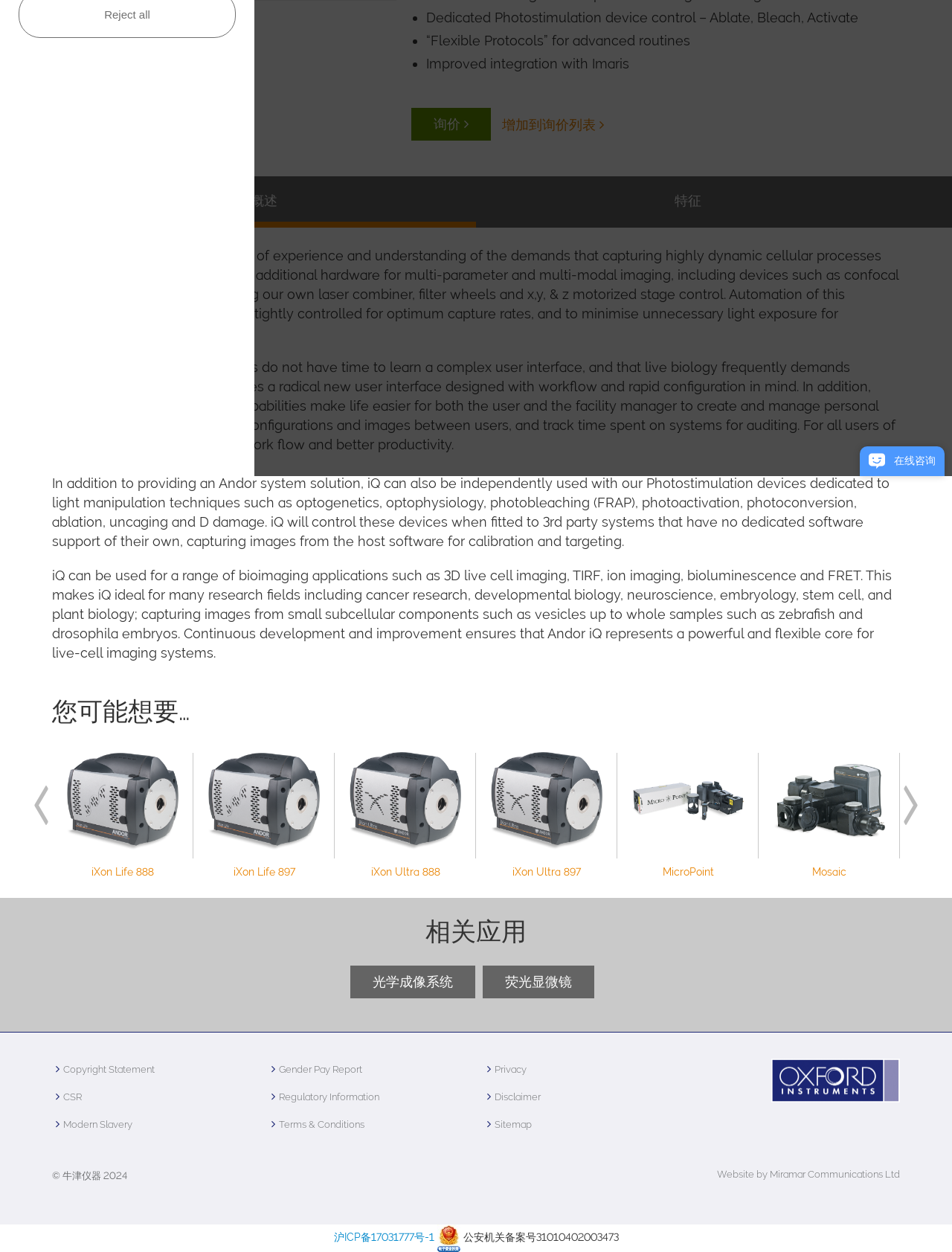Provide the bounding box for the UI element matching this description: "← Previous Post".

None